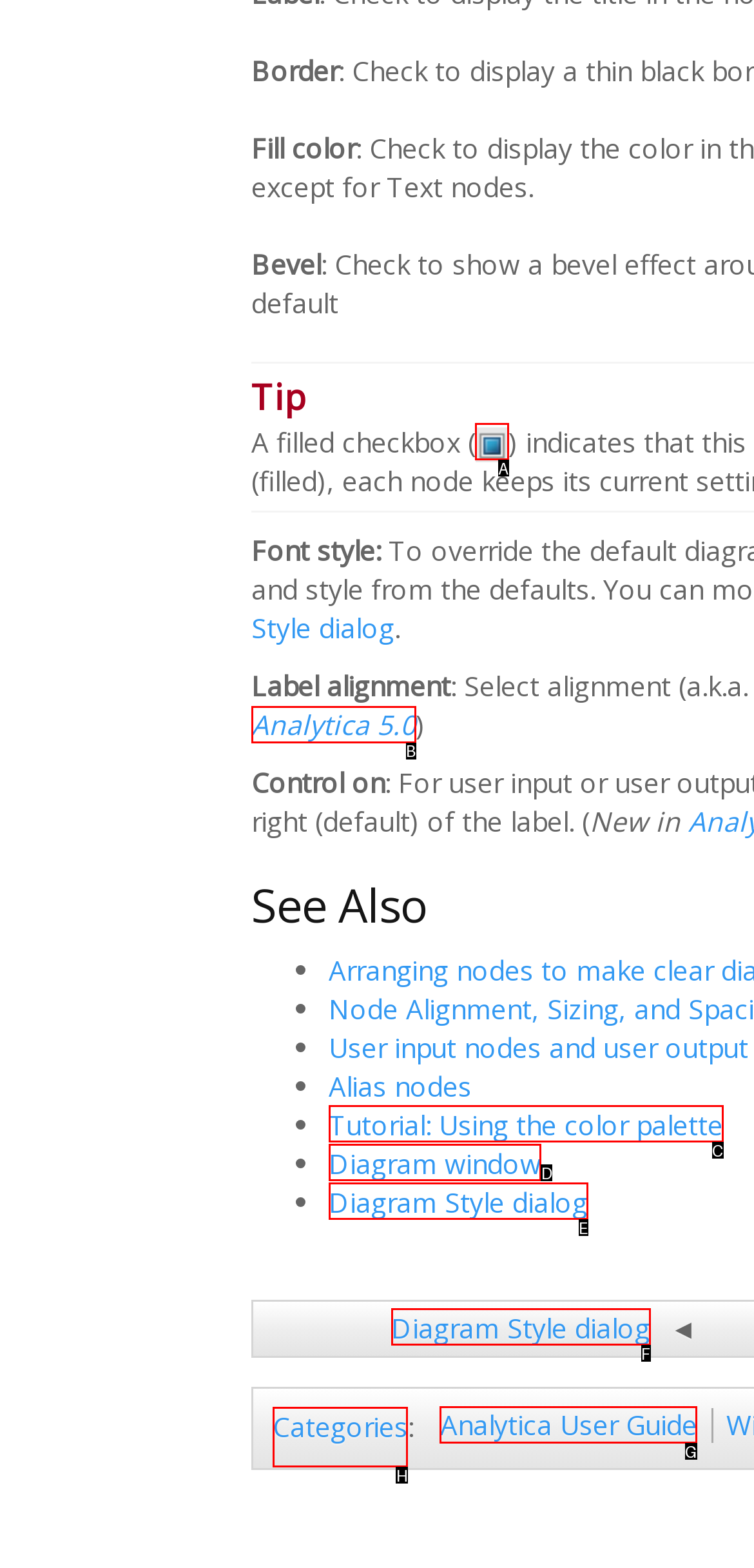Choose the option that matches the following description: Diagram Style dialog
Answer with the letter of the correct option.

F